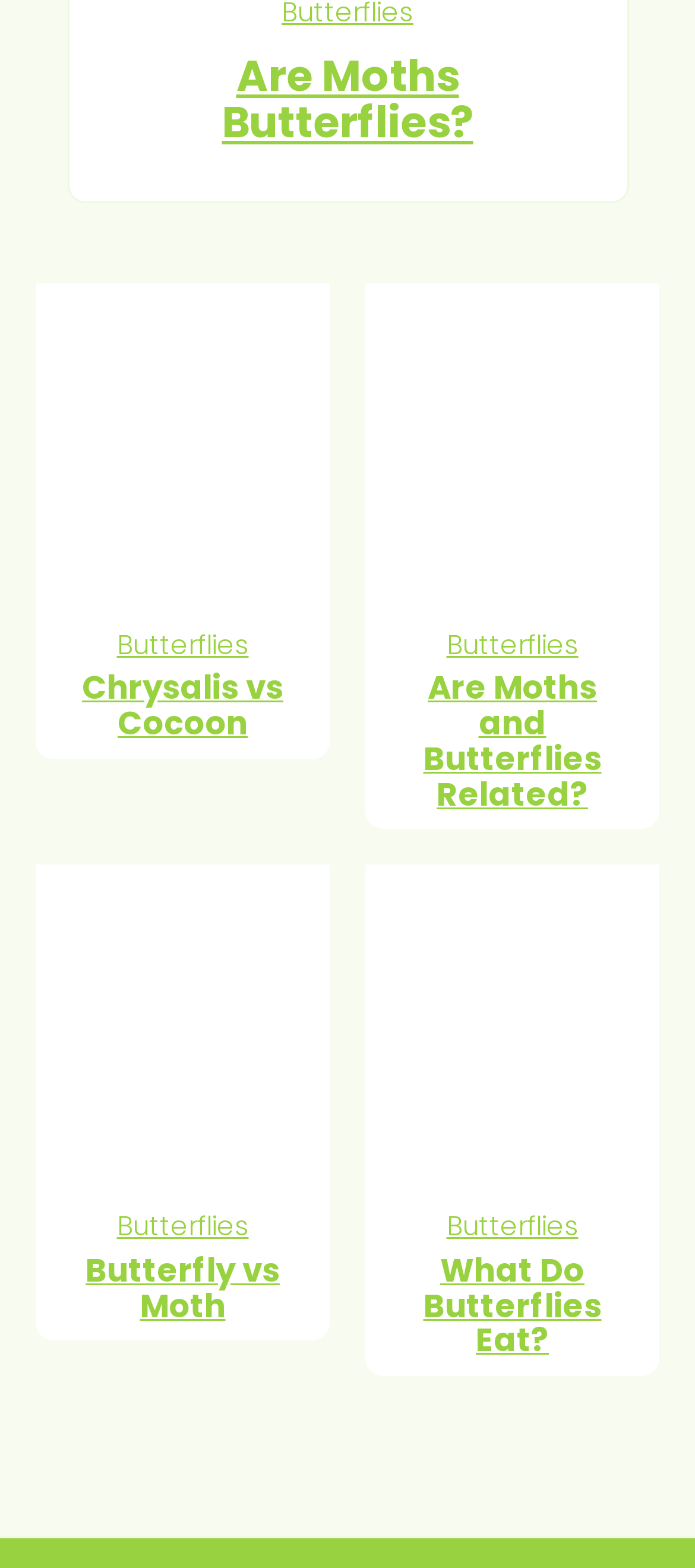How many figures are on this webpage?
Using the visual information from the image, give a one-word or short-phrase answer.

4